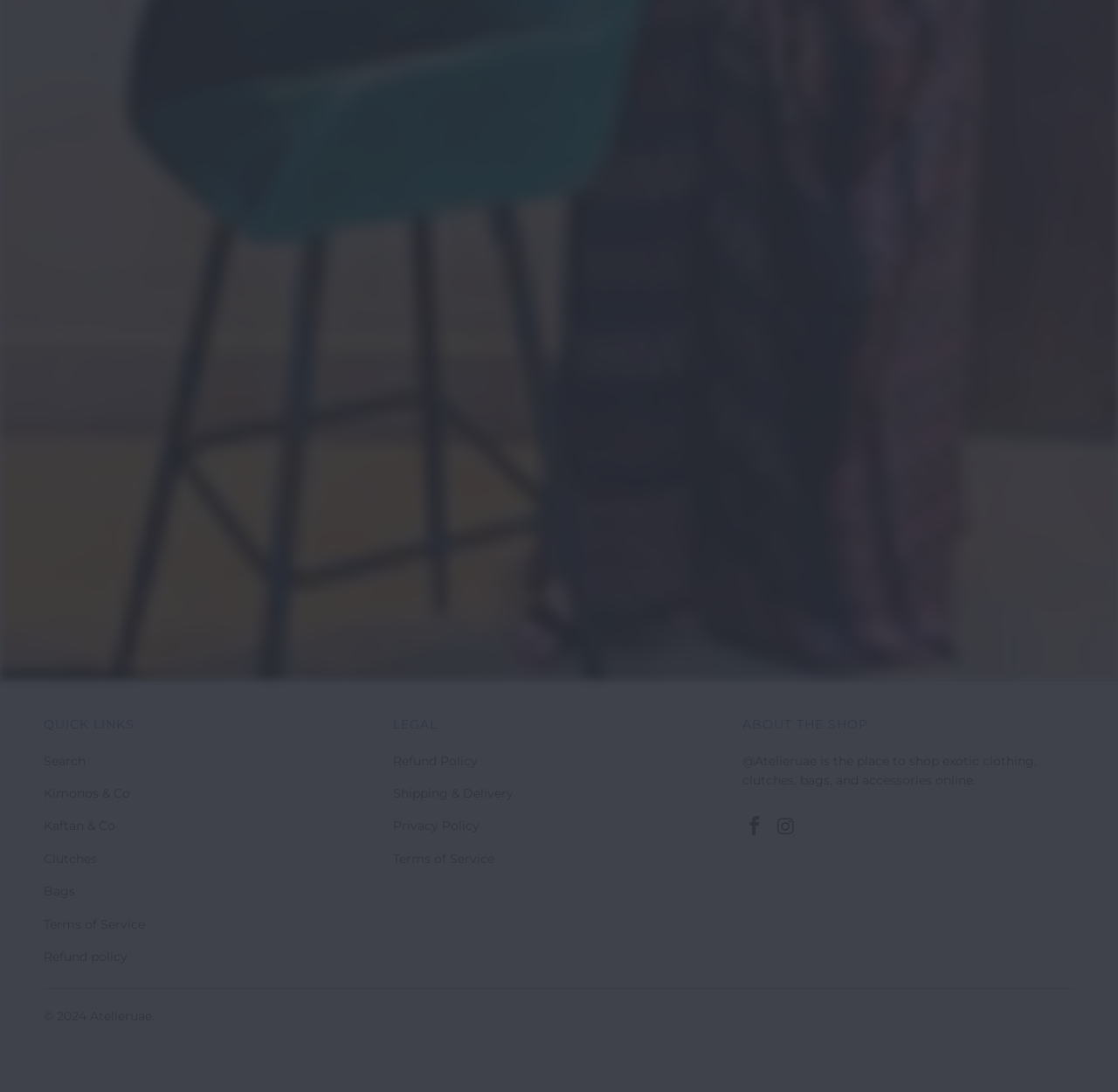Respond to the question with just a single word or phrase: 
What is the purpose of the 'QUICK LINKS' section?

To provide quick access to various pages